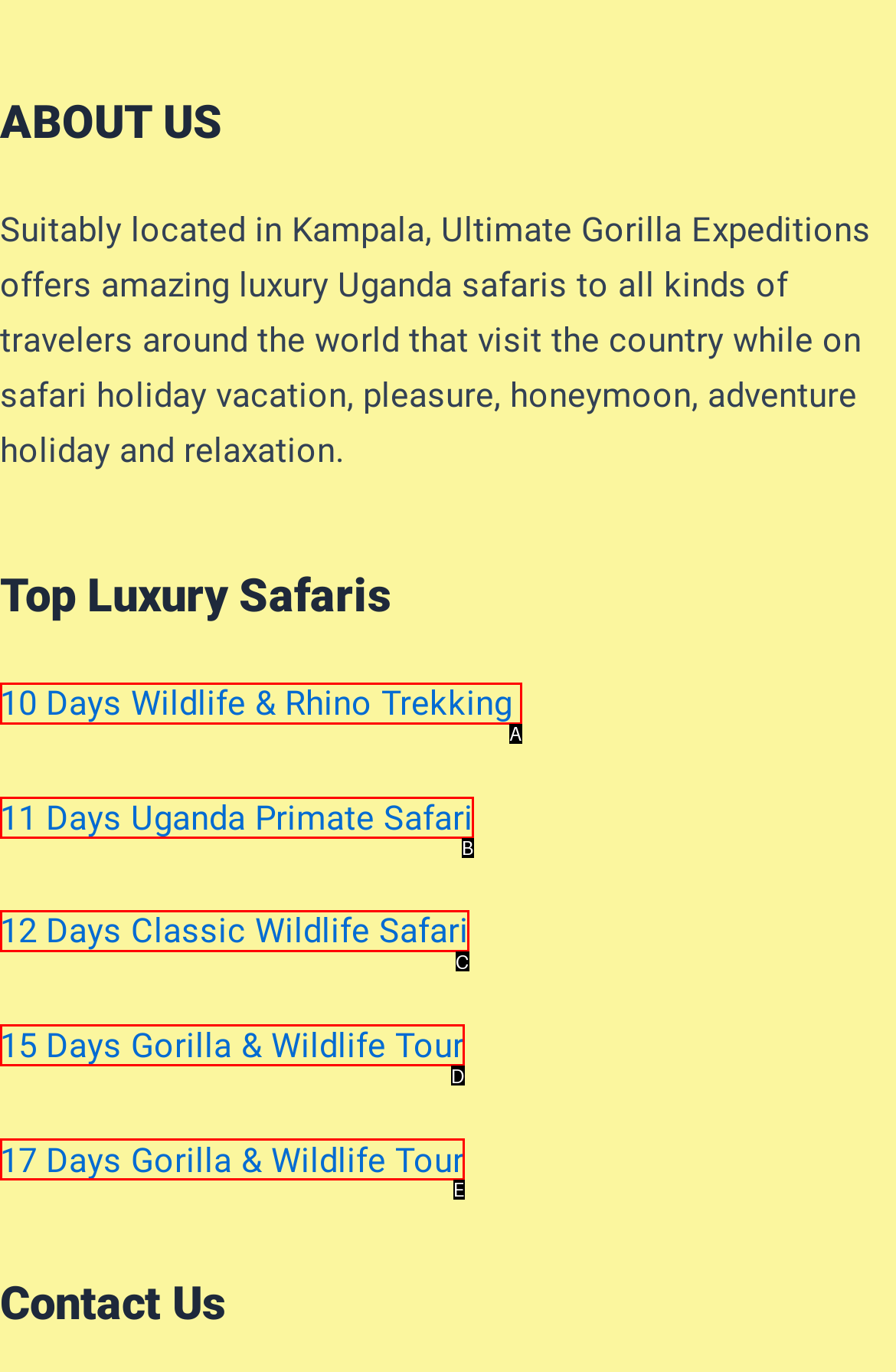From the given choices, indicate the option that best matches: 11 Days Uganda Primate Safari
State the letter of the chosen option directly.

B